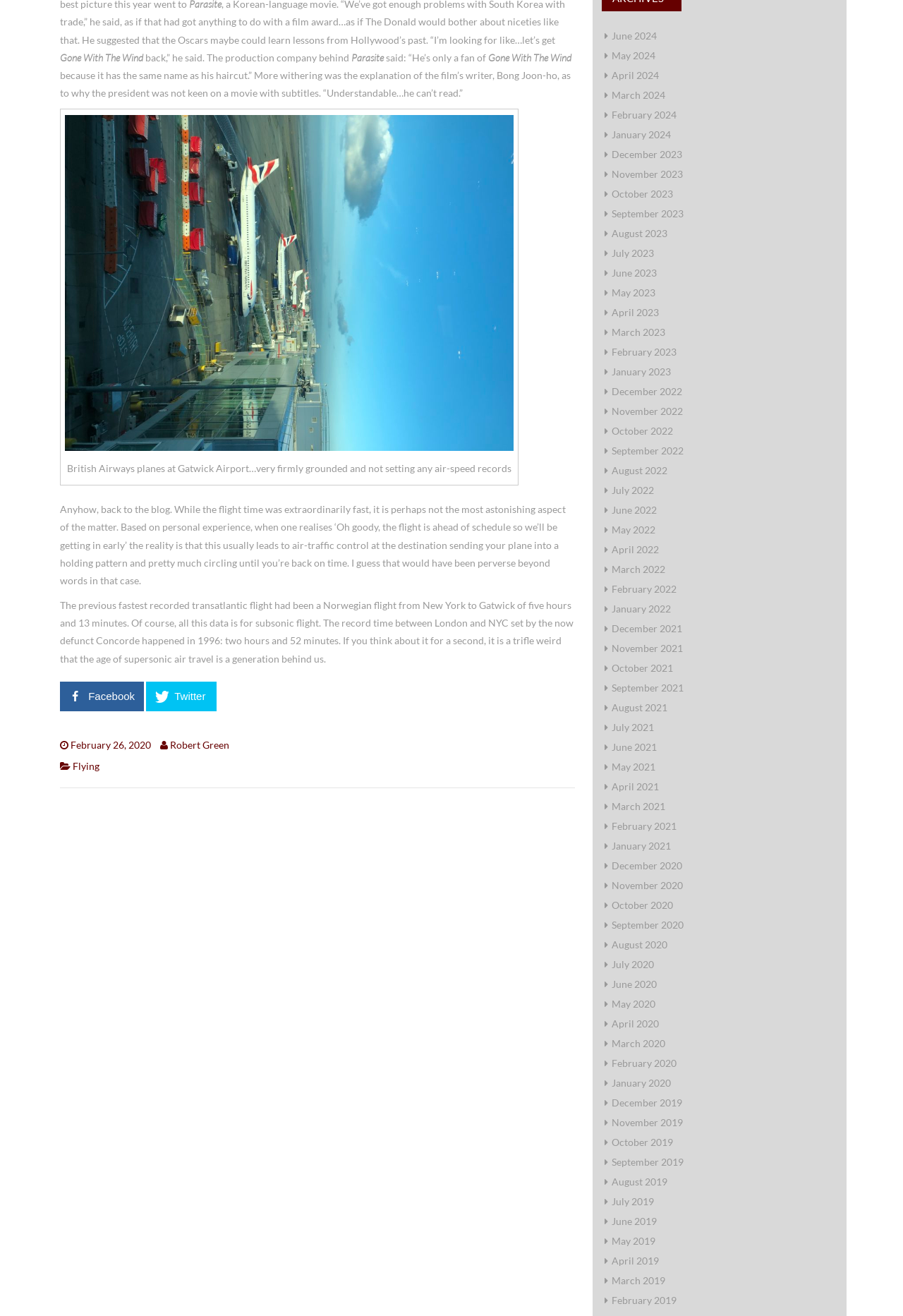Bounding box coordinates are specified in the format (top-left x, top-left y, bottom-right x, bottom-right y). All values are floating point numbers bounded between 0 and 1. Please provide the bounding box coordinate of the region this sentence describes: Privacy Policy

None